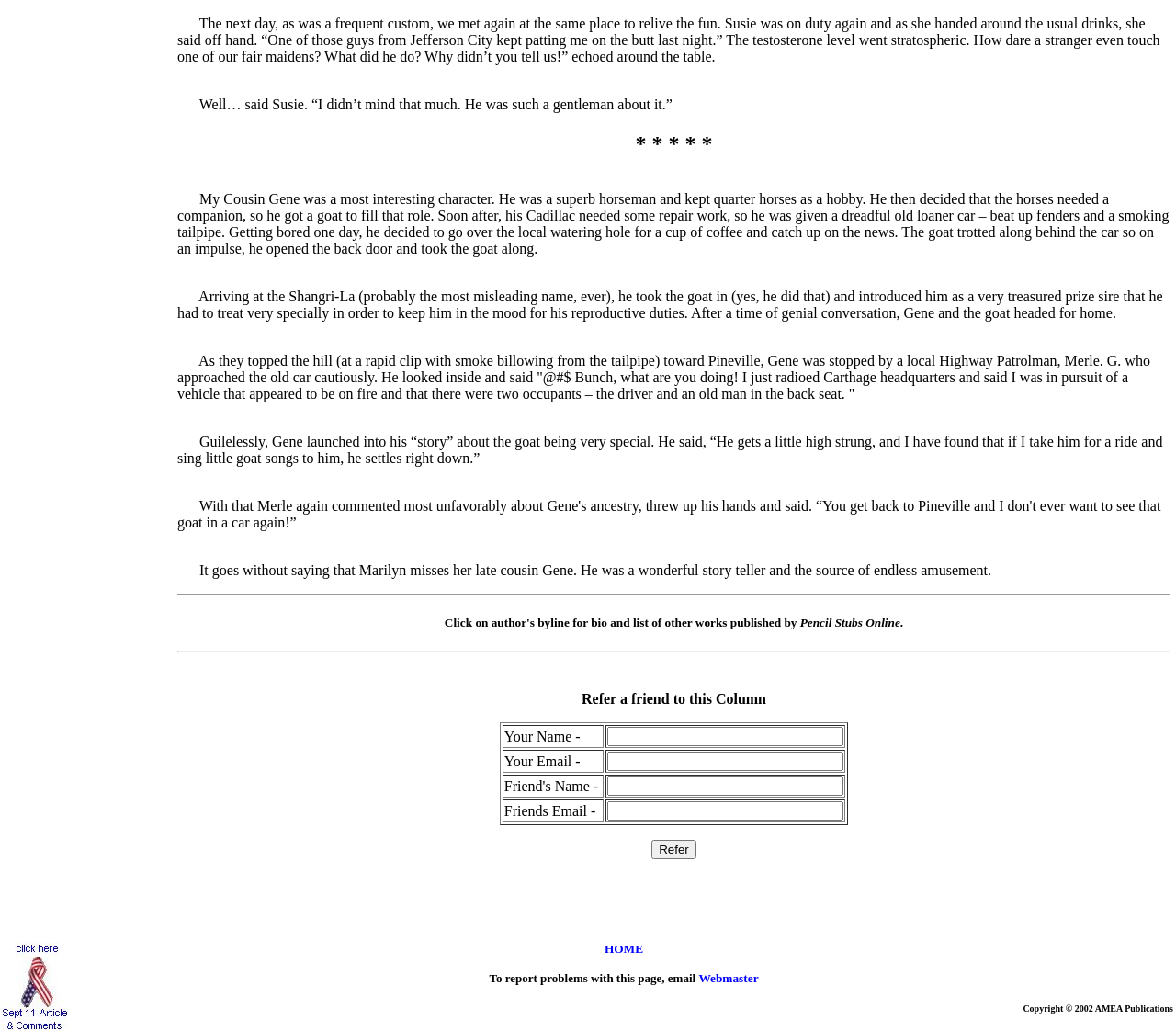Give the bounding box coordinates for the element described by: "input value=" " name="txtMyName" value=""".

[0.517, 0.705, 0.717, 0.724]